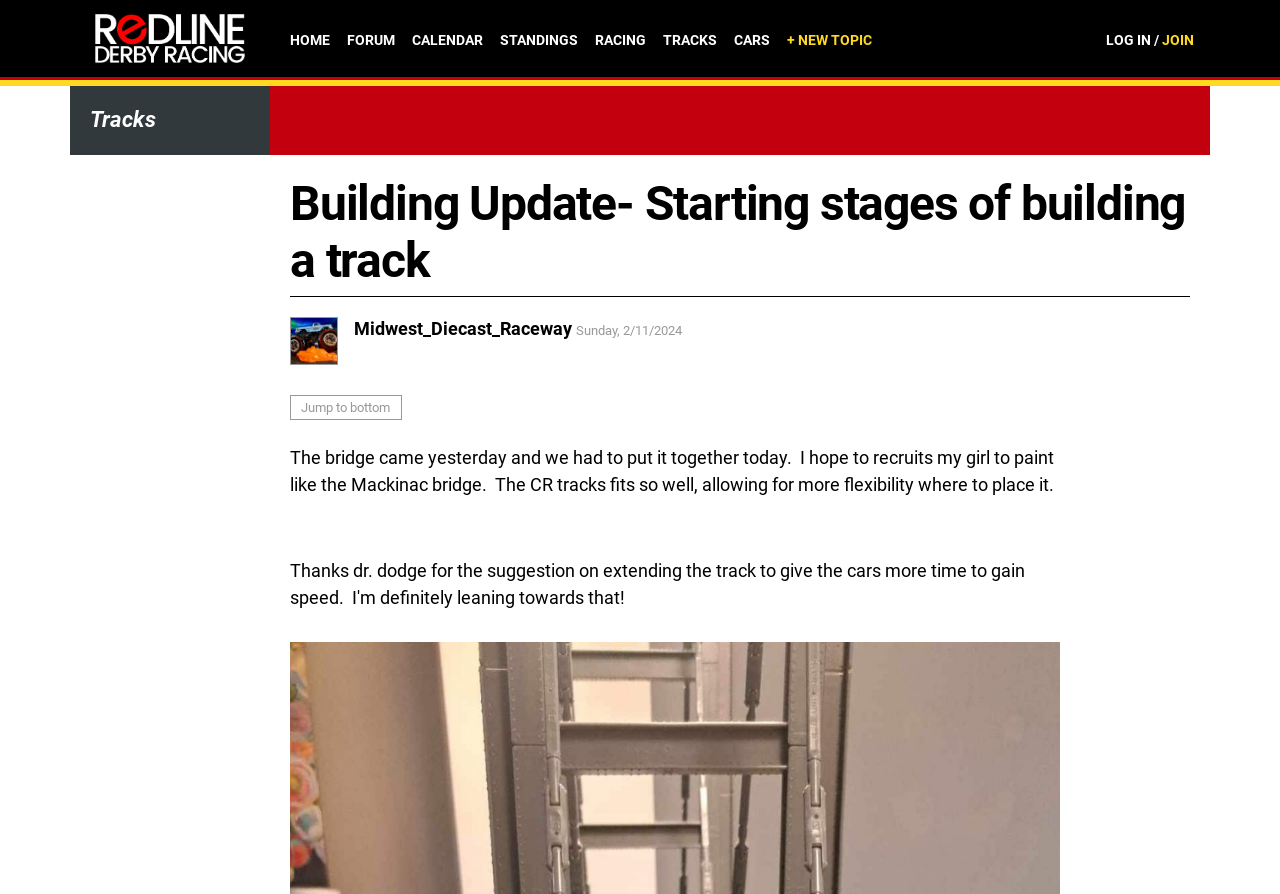Specify the bounding box coordinates of the area to click in order to follow the given instruction: "jump to bottom."

[0.227, 0.442, 0.314, 0.47]